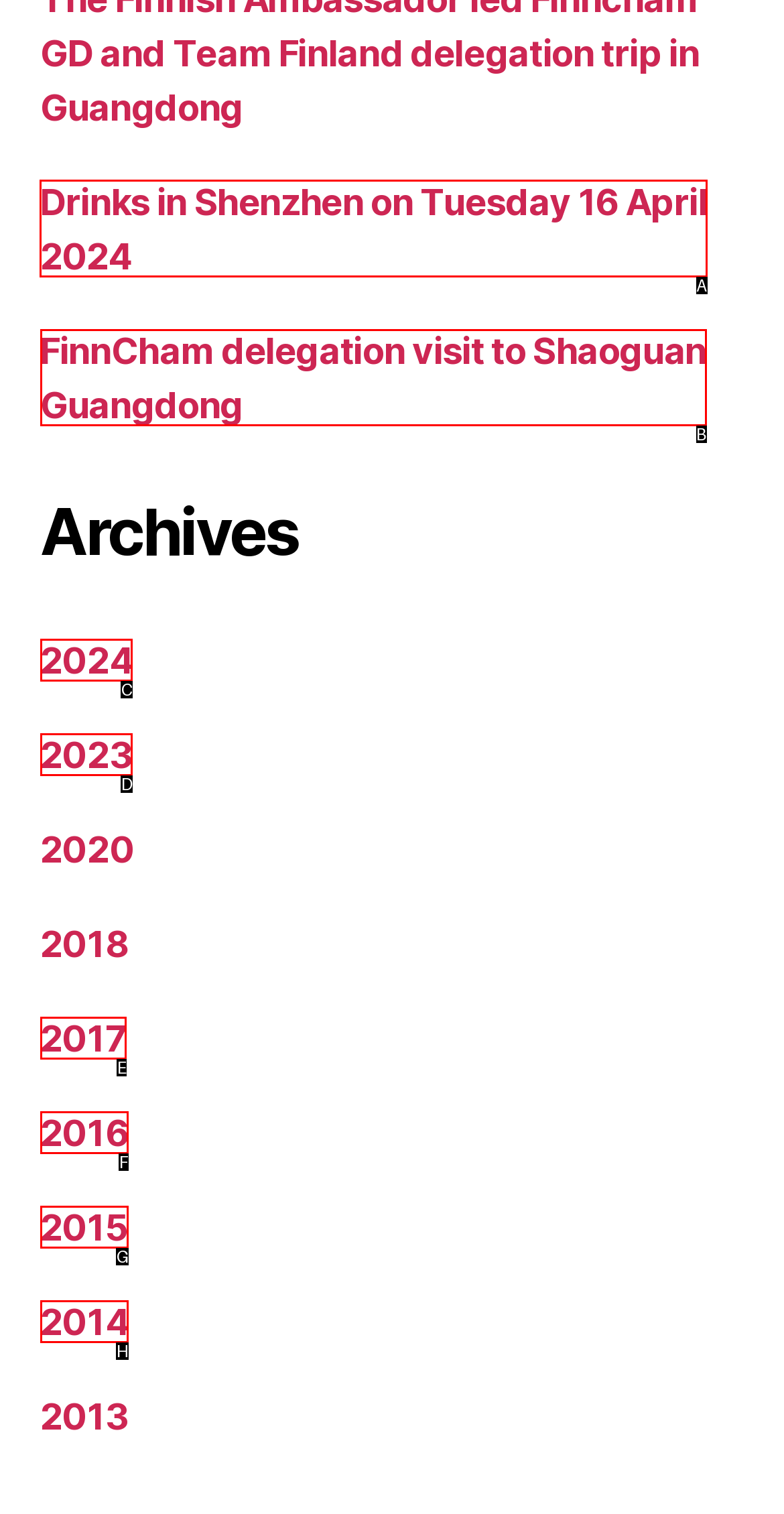Which HTML element should be clicked to perform the following task: Read about Drinks in Shenzhen on Tuesday 16 April 2024
Reply with the letter of the appropriate option.

A